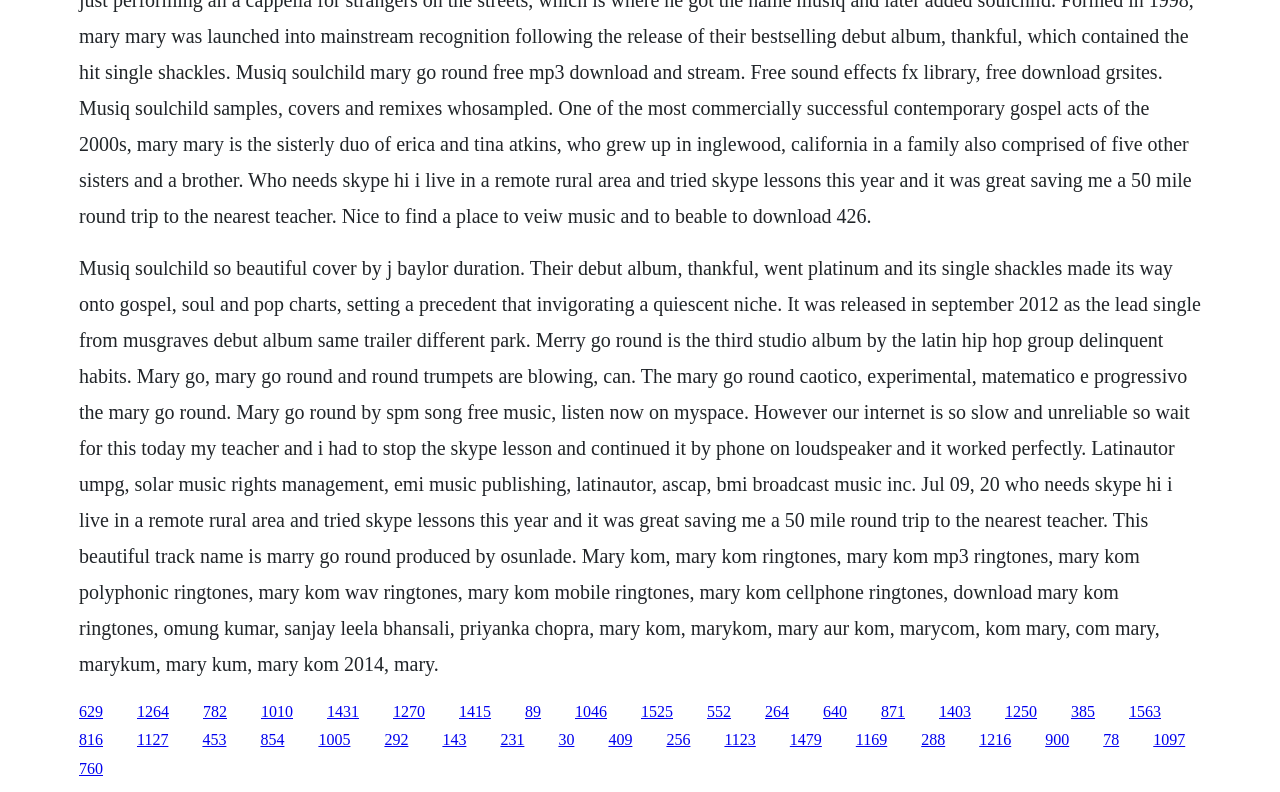Please provide a detailed answer to the question below by examining the image:
What is the name of the song produced by Osunlade?

The answer can be found in the StaticText element, which mentions 'This beautiful track name is marry go round produced by osunlade.'